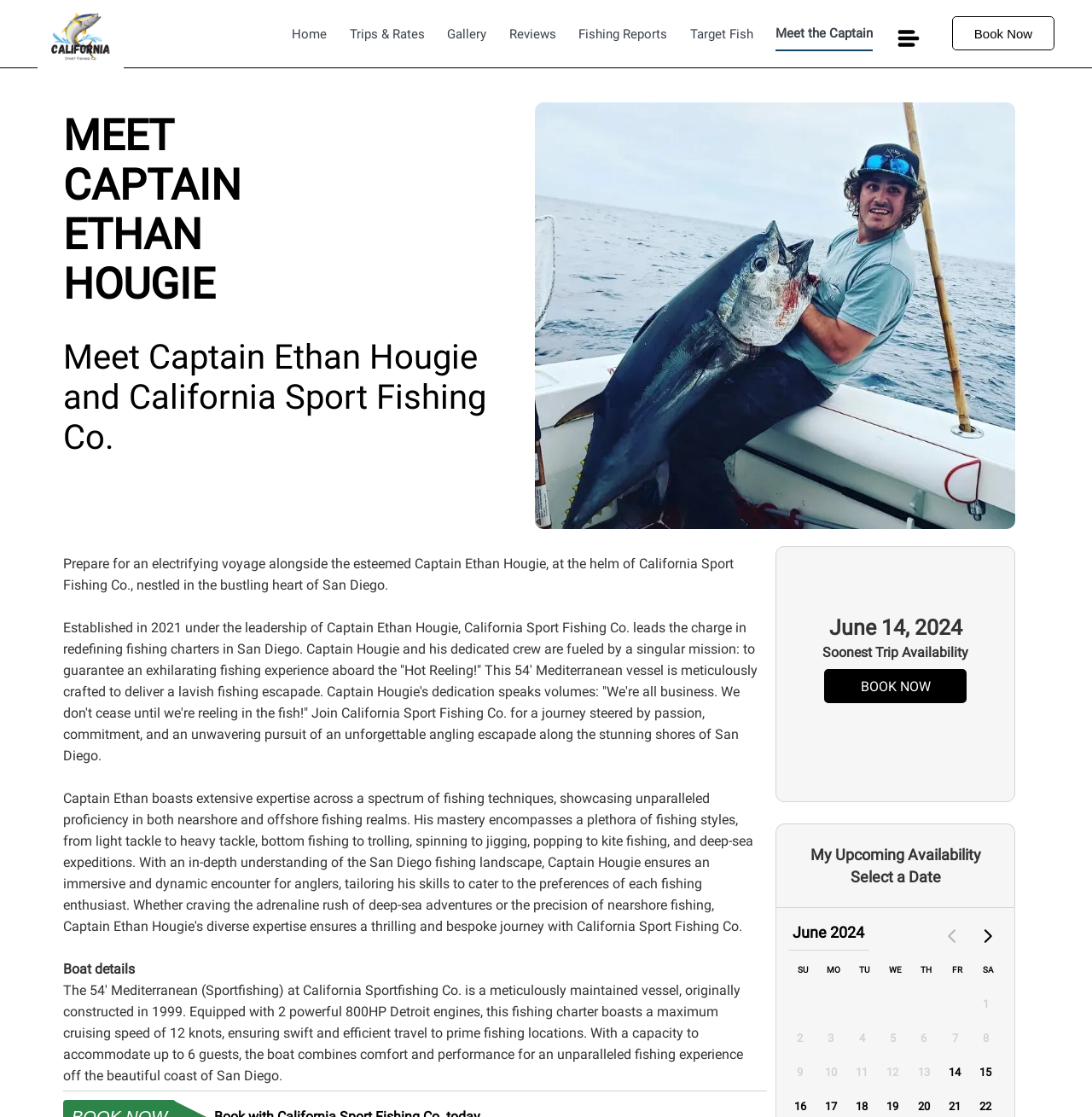Kindly provide the bounding box coordinates of the section you need to click on to fulfill the given instruction: "Search for a topic".

None